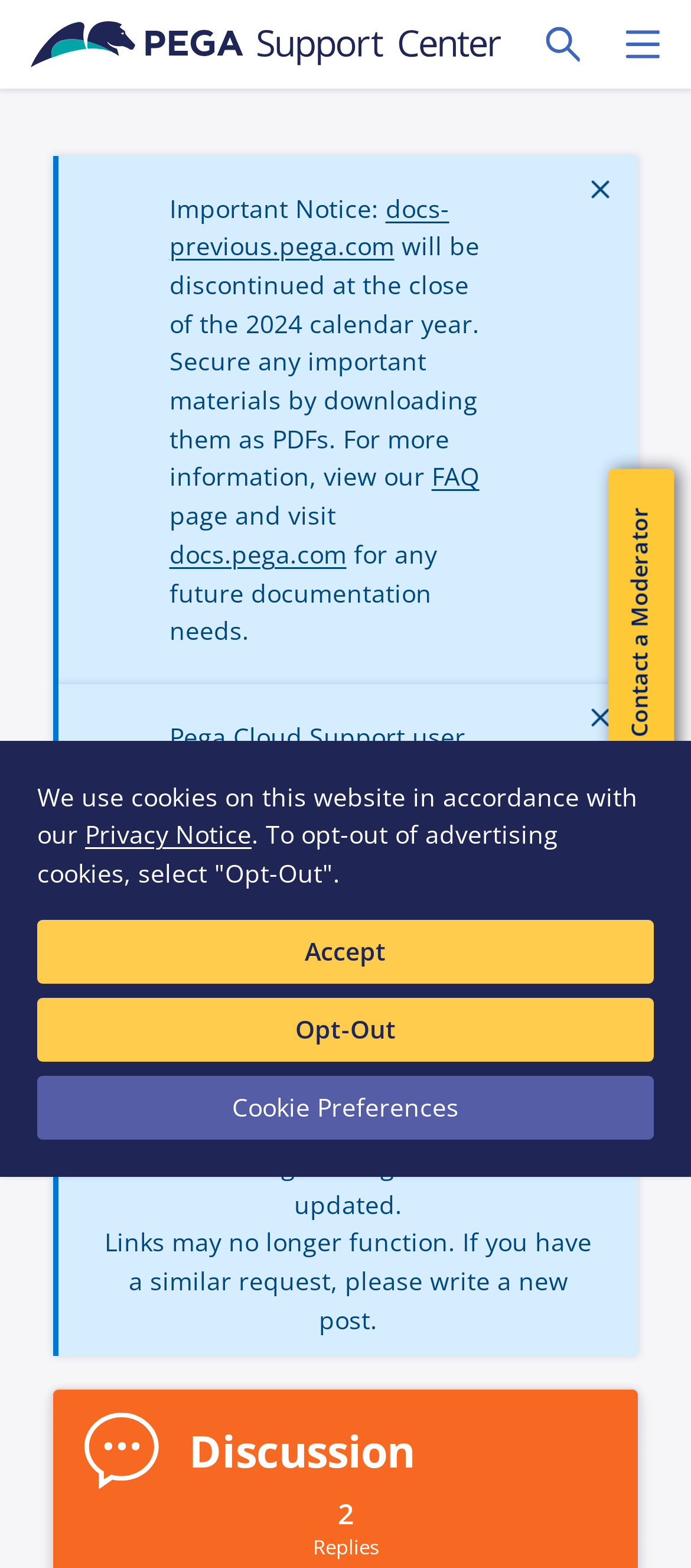What is the topic of the discussion?
Can you provide a detailed and comprehensive answer to the question?

The topic of the discussion can be found in the heading 'Discussion' at the bottom of the webpage, which has a bounding box coordinate of [0.218, 0.907, 0.6, 0.944]. The discussion is about an issue with auto complete search results, which is also mentioned in the meta description of the webpage.